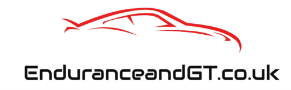Produce a meticulous caption for the image.

The image features the logo of "EnduranceandGT.co.uk," which represents a prominent platform dedicated to coverage of endurance and GT racing events. The logo showcases a stylized red outline of a racing car, evoking the high-speed action and excitement associated with motorsport. Below the car illustration, the website name "EnduranceandGT.co.uk" is presented in bold, modern typography, emphasizing the site's commitment to delivering the latest news, race reports, and information related to endurance and GT racing series. This branding captures the enthusiasm of motorsport fans and reflects the site's focus on thrilling automotive events.